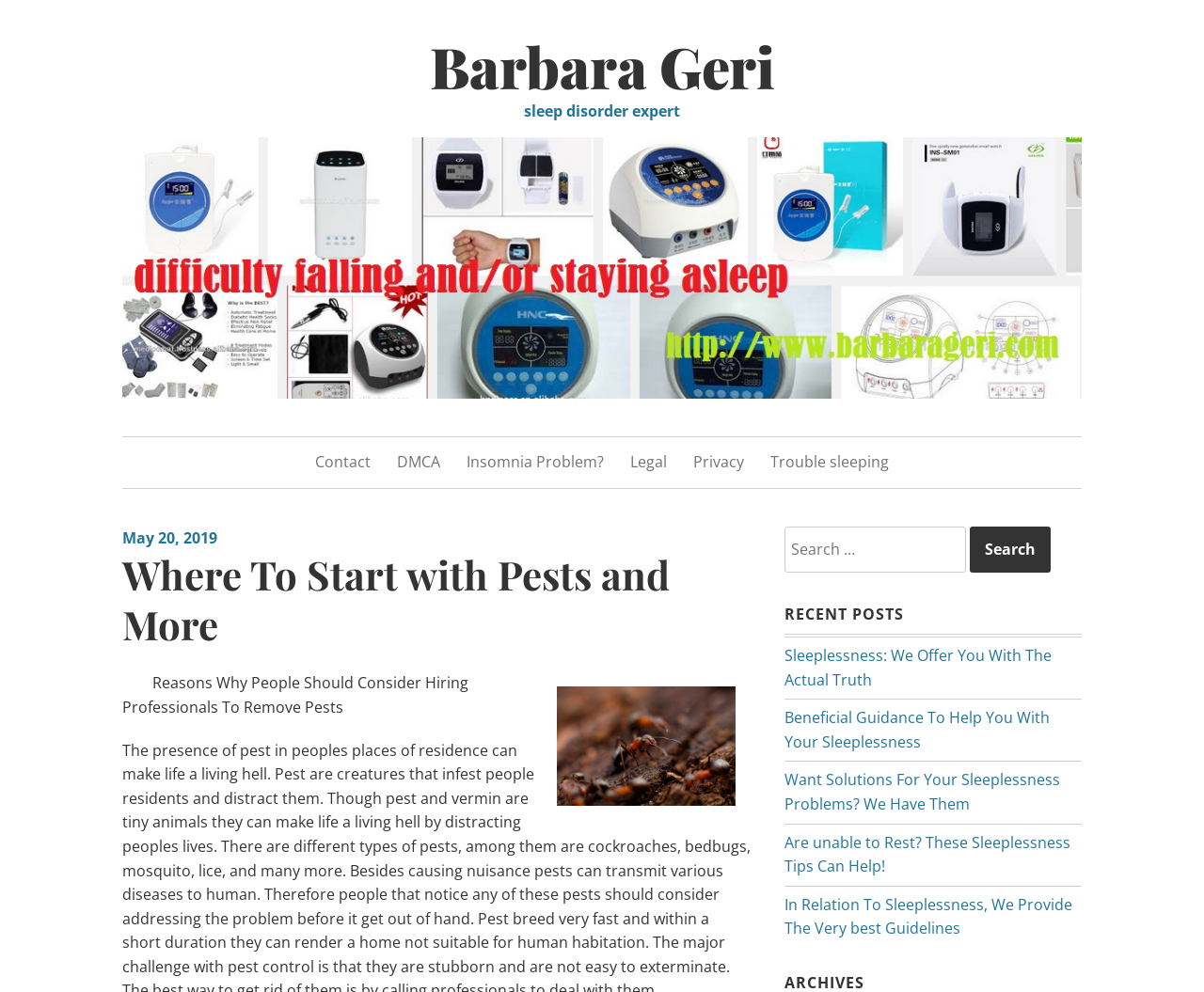What is the purpose of the search box?
Using the image, respond with a single word or phrase.

Search for: